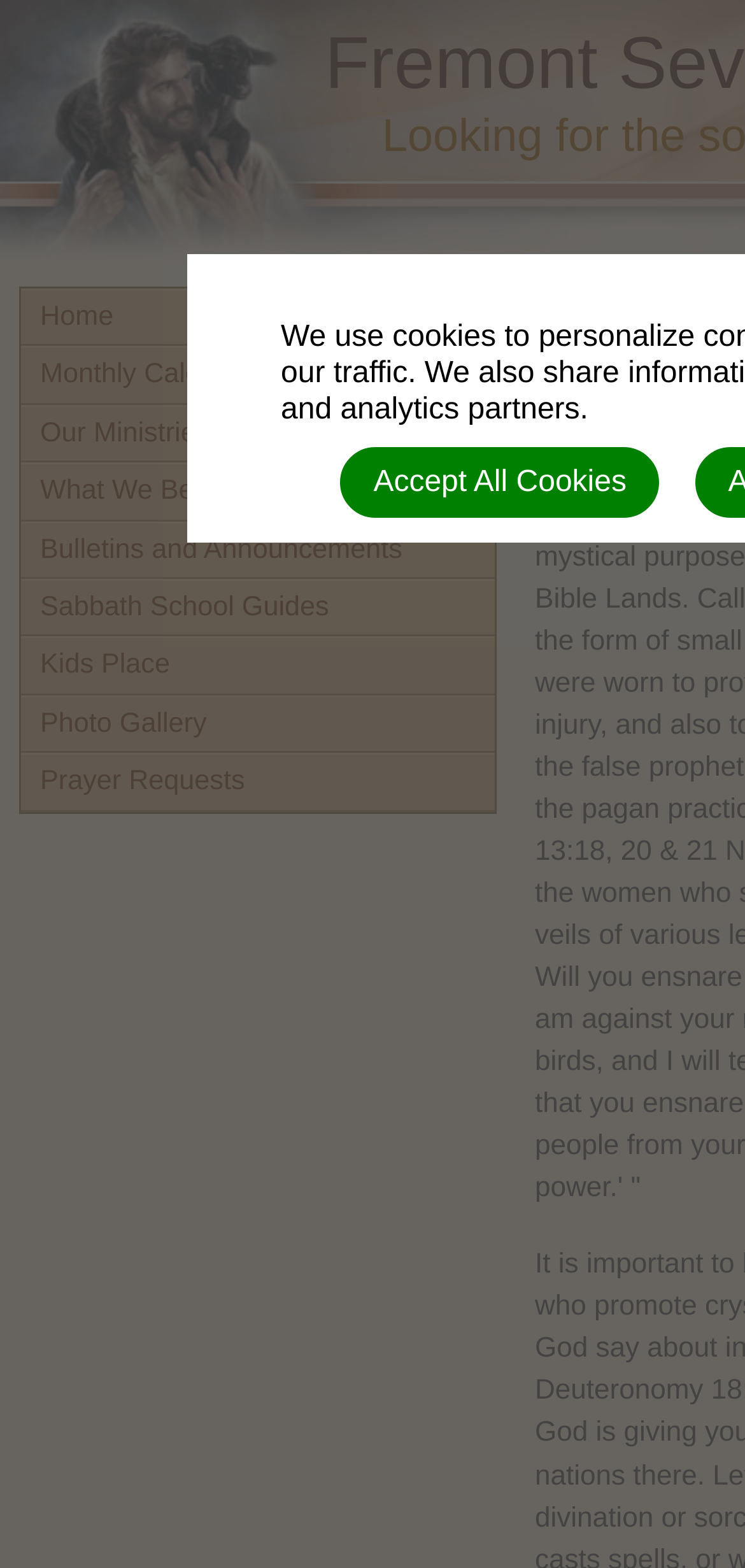Give the bounding box coordinates for the element described by: "Photo Gallery".

[0.028, 0.443, 0.664, 0.48]